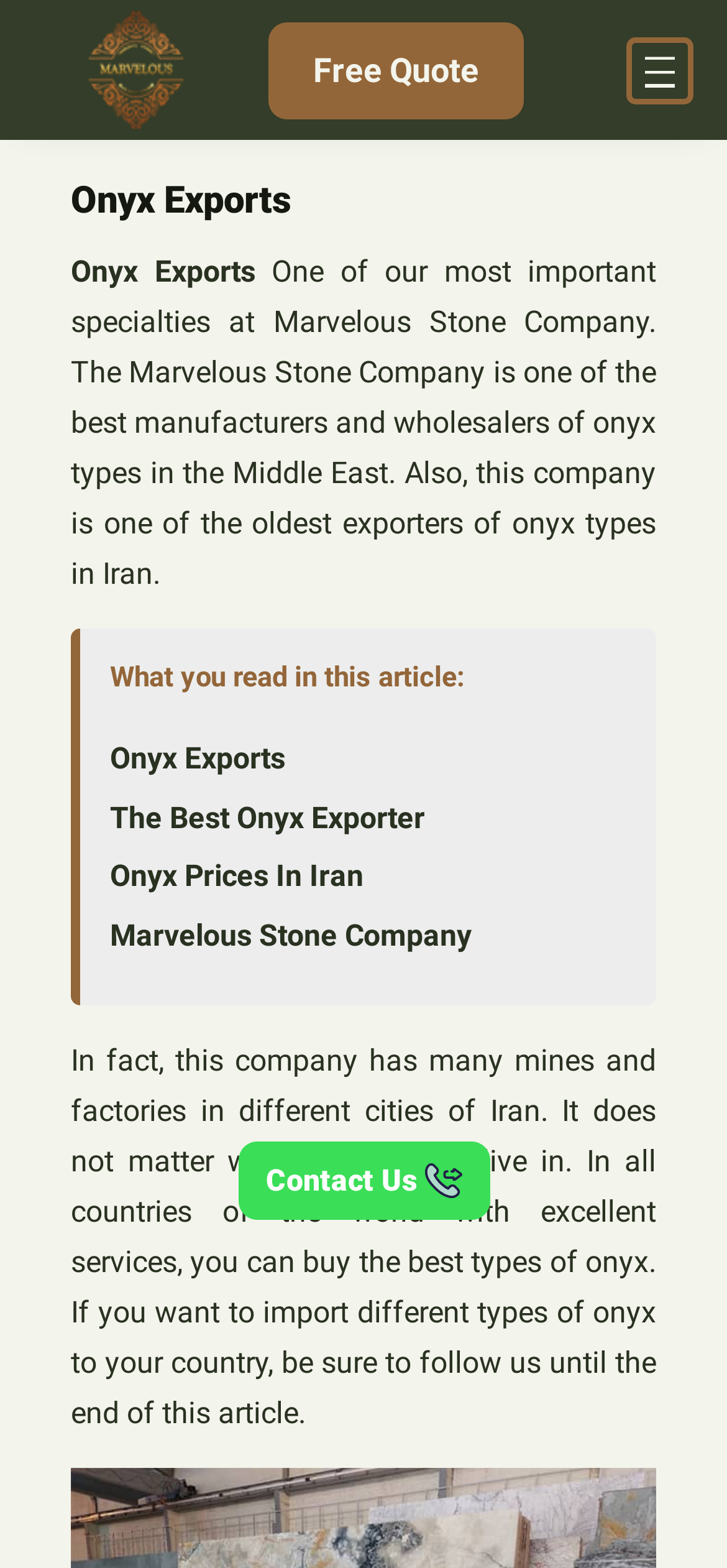Provide a single word or phrase answer to the question: 
How many links are there in the navigation?

1